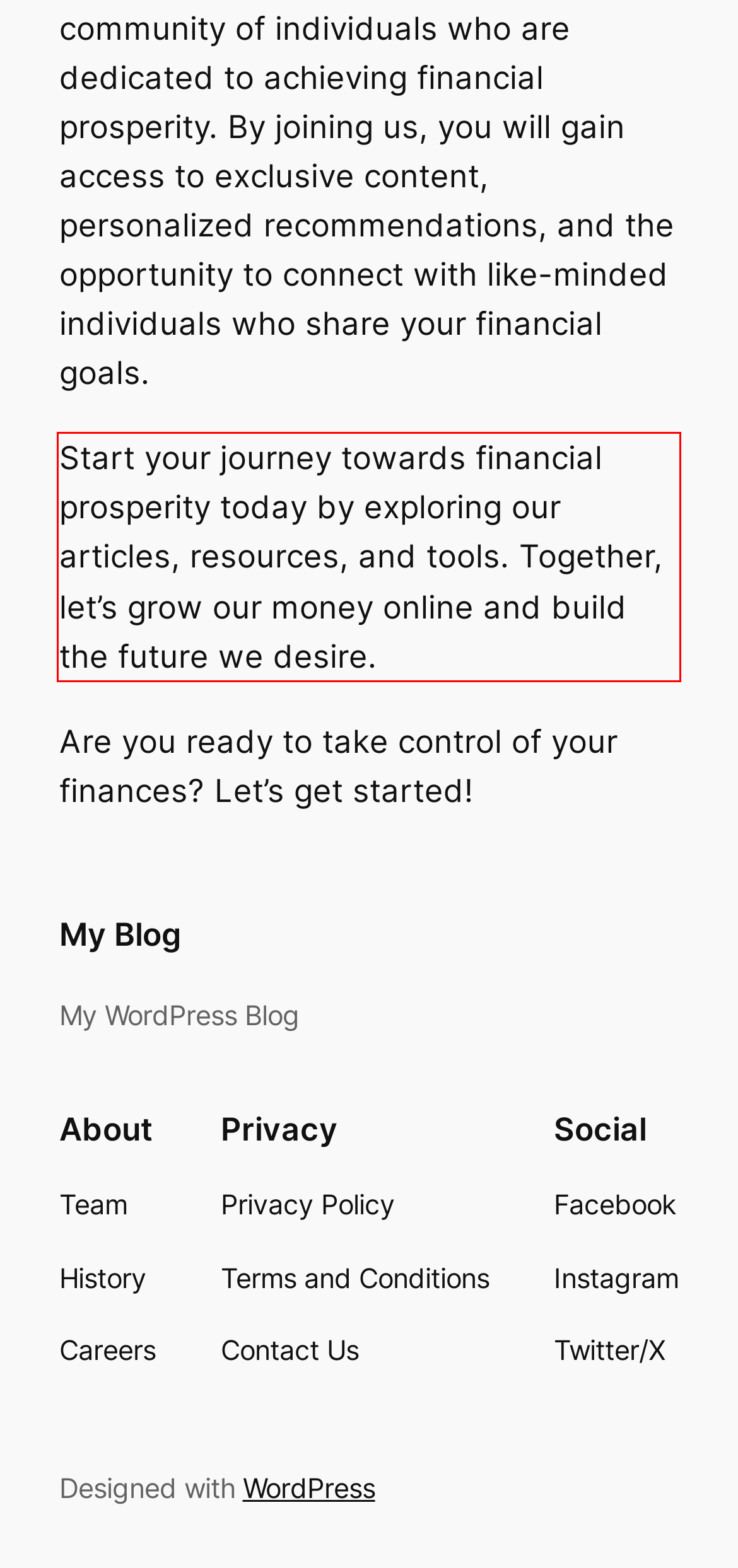Given the screenshot of a webpage, identify the red rectangle bounding box and recognize the text content inside it, generating the extracted text.

Start your journey towards financial prosperity today by exploring our articles, resources, and tools. Together, let’s grow our money online and build the future we desire.